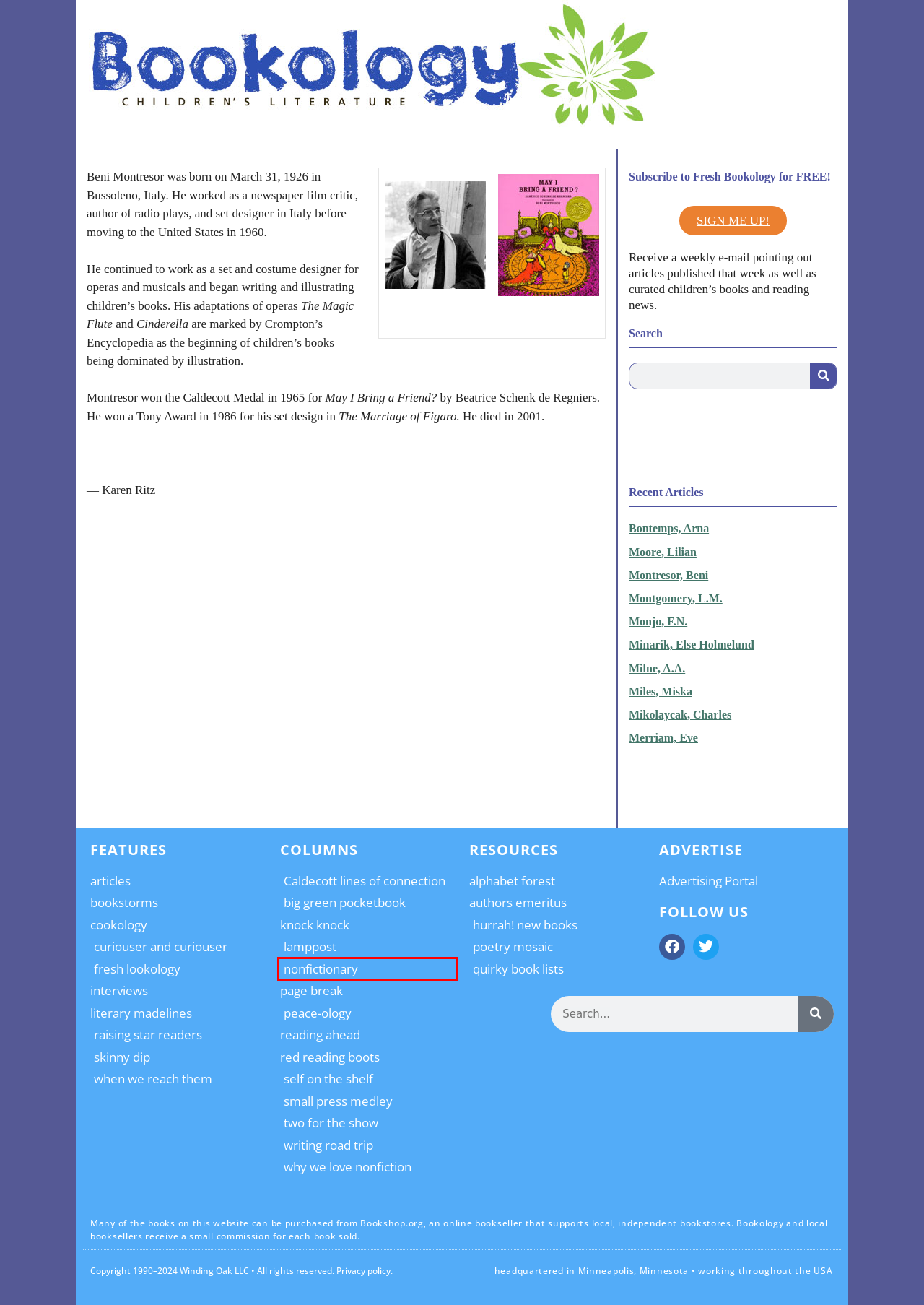You’re provided with a screenshot of a webpage that has a red bounding box around an element. Choose the best matching webpage description for the new page after clicking the element in the red box. The options are:
A. The Lamppost - Bookology Magazine
B. Skinny Dip - Bookology Magazine
C. Big Green Pocketbook - Bookology Magazine
D. Why We Love Nonfiction - Bookology Magazine
E. When We Reach Them - Bookology Magazine
F. Nonfictionary - Bookology Magazine
G. Monjo, F.N. – Authors Emeritus
H. Peace-ology - Bookology Magazine

F